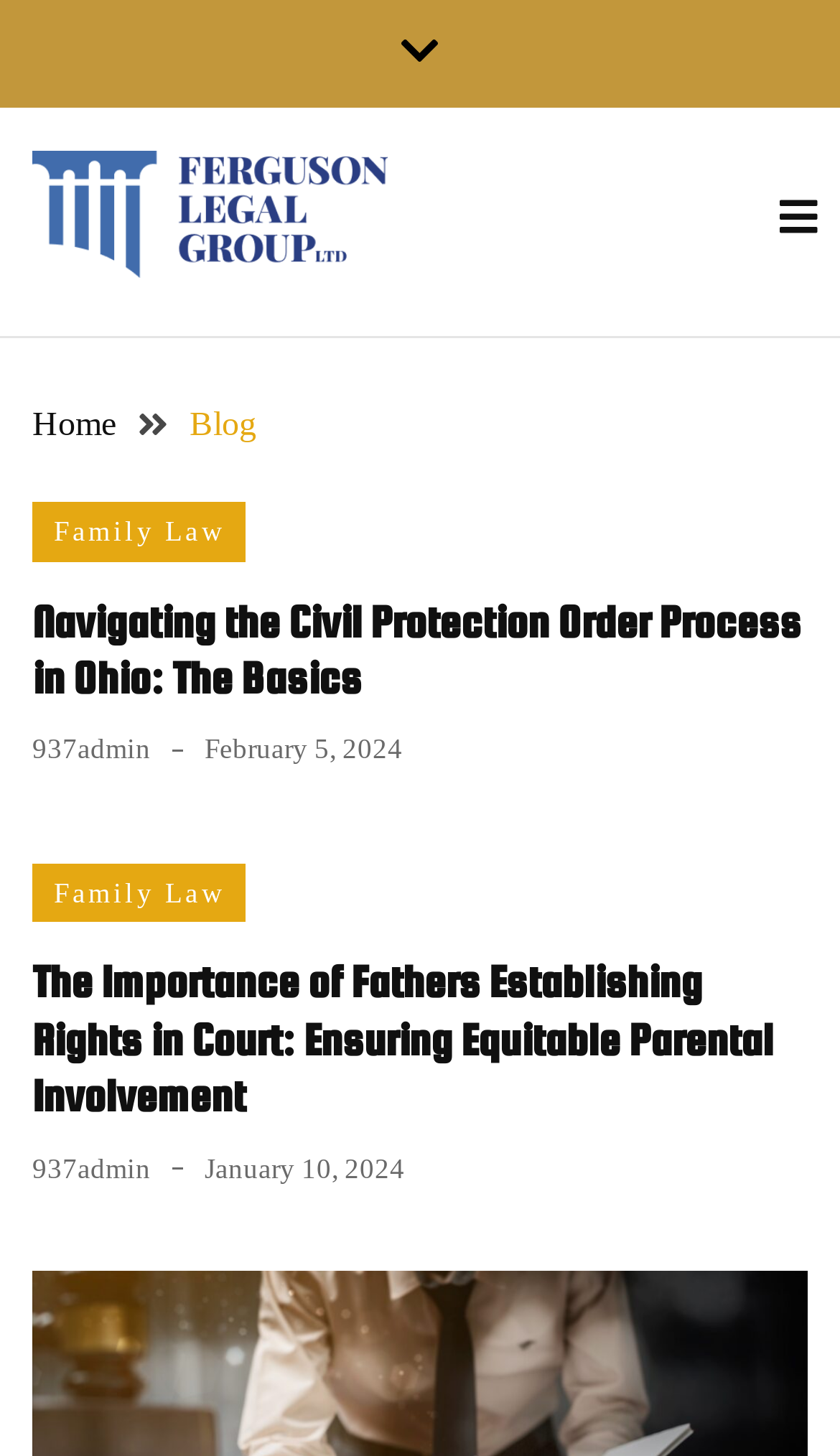Find the bounding box coordinates of the clickable region needed to perform the following instruction: "Read the article about Navigating the Civil Protection Order Process in Ohio". The coordinates should be provided as four float numbers between 0 and 1, i.e., [left, top, right, bottom].

[0.038, 0.408, 0.962, 0.486]